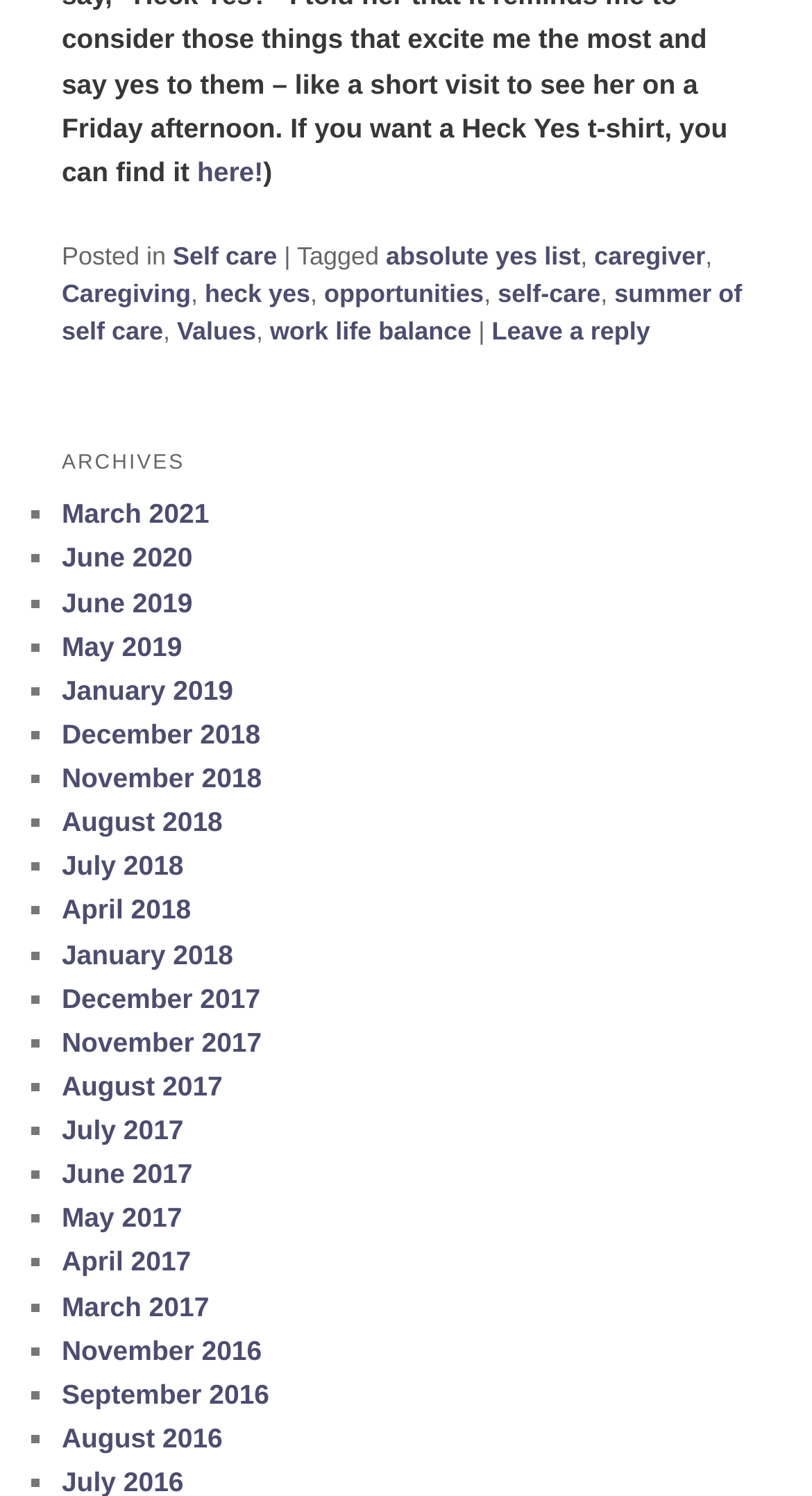What is the oldest month listed in the archives?
Kindly offer a comprehensive and detailed response to the question.

I looked at the archives section and found the oldest month listed, which is November 2016, indicated by a link with that text.